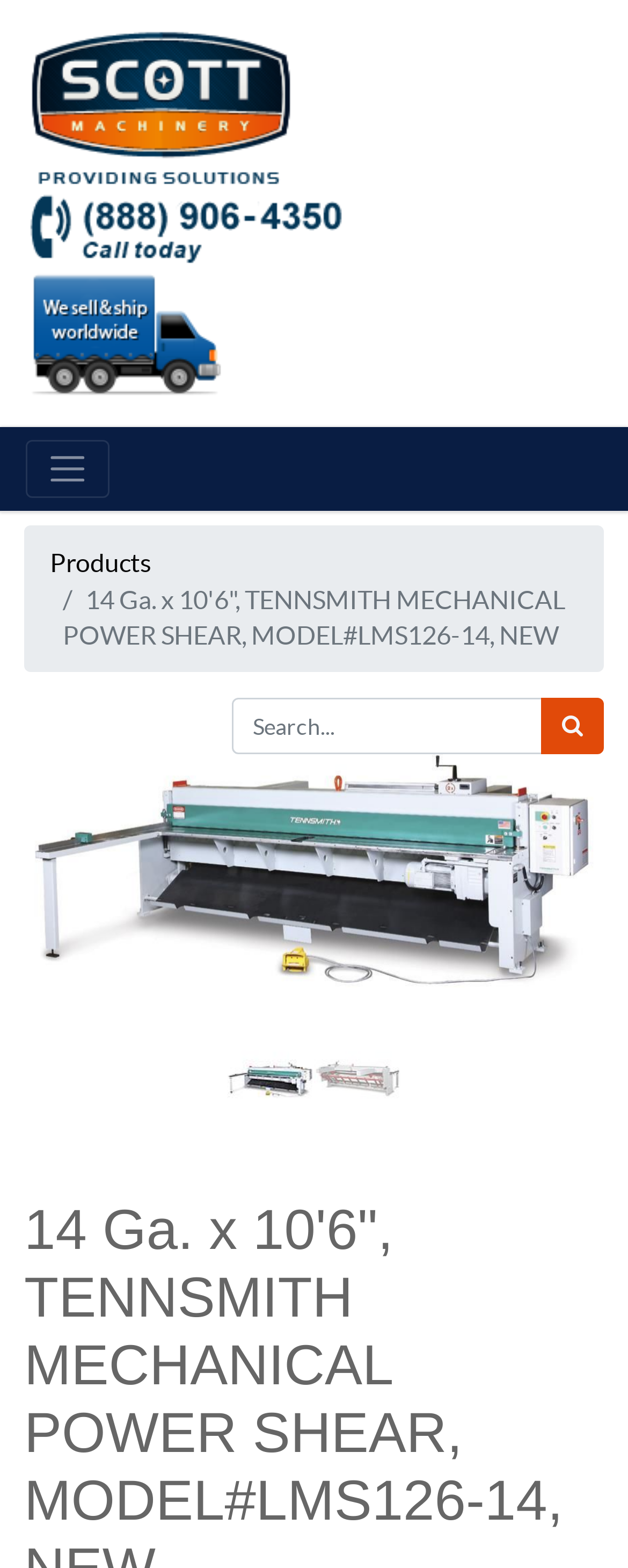Summarize the webpage comprehensively, mentioning all visible components.

The webpage appears to be a product page for a mechanical power shear. At the top left, there is a link to "Scott Machinery" accompanied by an image with the same name. Below this, there is an image with the phone number "(888) 906-4350 Call Today" and another image stating "We Sell & Ship Worldwide".

On the top right, there is a button with no text, which seems to be a dropdown menu. When expanded, it reveals a link to "Products". Below this, the product title "14 Ga. x 10'6", TENNSMITH MECHANICAL POWER SHEAR, MODEL#LMS126-14, NEW" is displayed in a prominent font.

A search bar is located below the product title, with a textbox to input search queries and a "Search" button to the right. Above the search bar, there is an image of the product.

The page also features navigation buttons, with a "Previous" button on the left and a "Next" button on the right, both accompanied by arrow icons. These buttons are likely used to navigate through product listings.

In the lower section of the page, there are multiple images, including the product image, an additional photo labeled "Additional Photo 1", and another image that seems to be a duplicate of the product image.